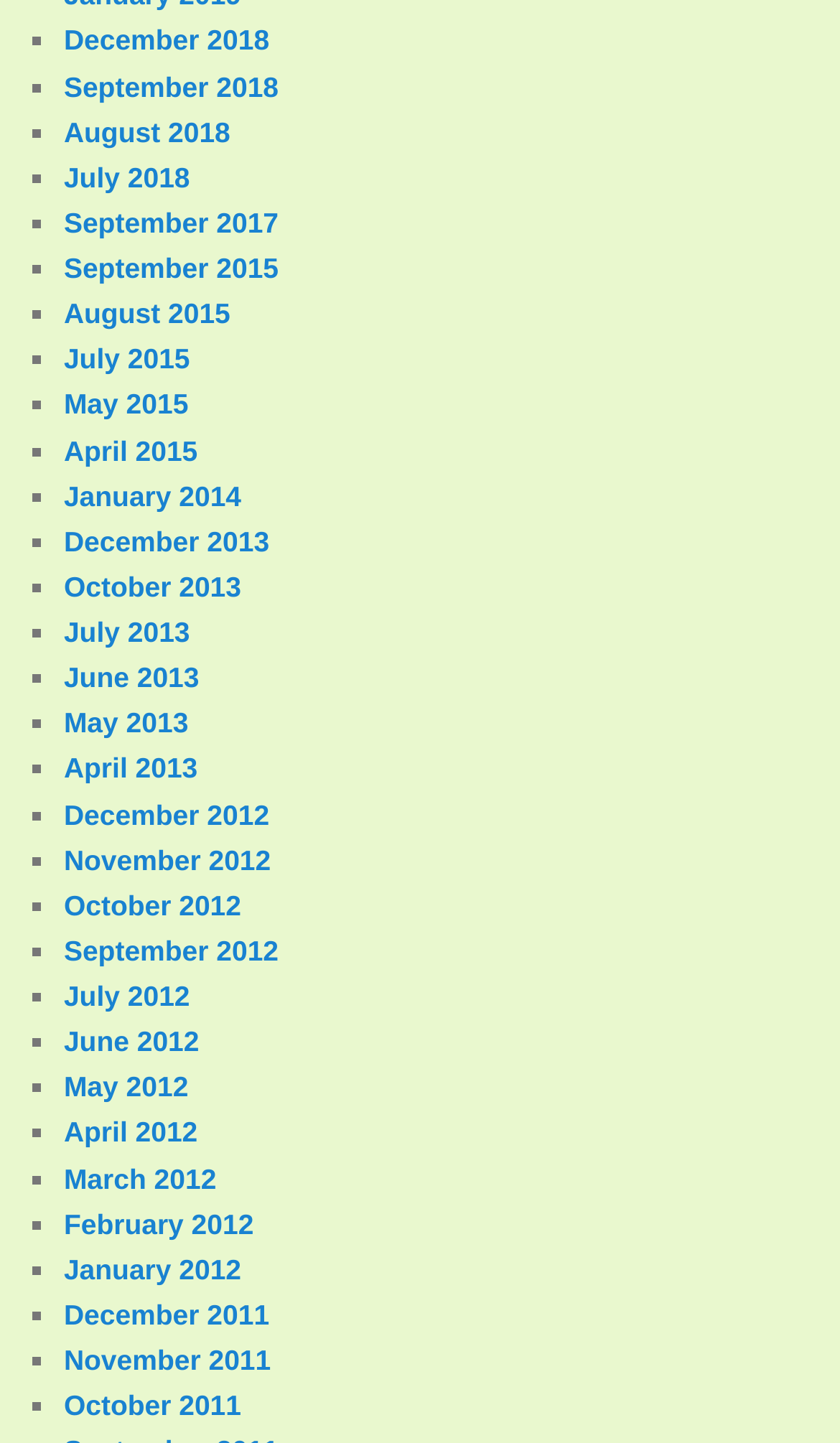Identify the bounding box coordinates for the region to click in order to carry out this instruction: "View December 2018". Provide the coordinates using four float numbers between 0 and 1, formatted as [left, top, right, bottom].

[0.076, 0.017, 0.321, 0.039]